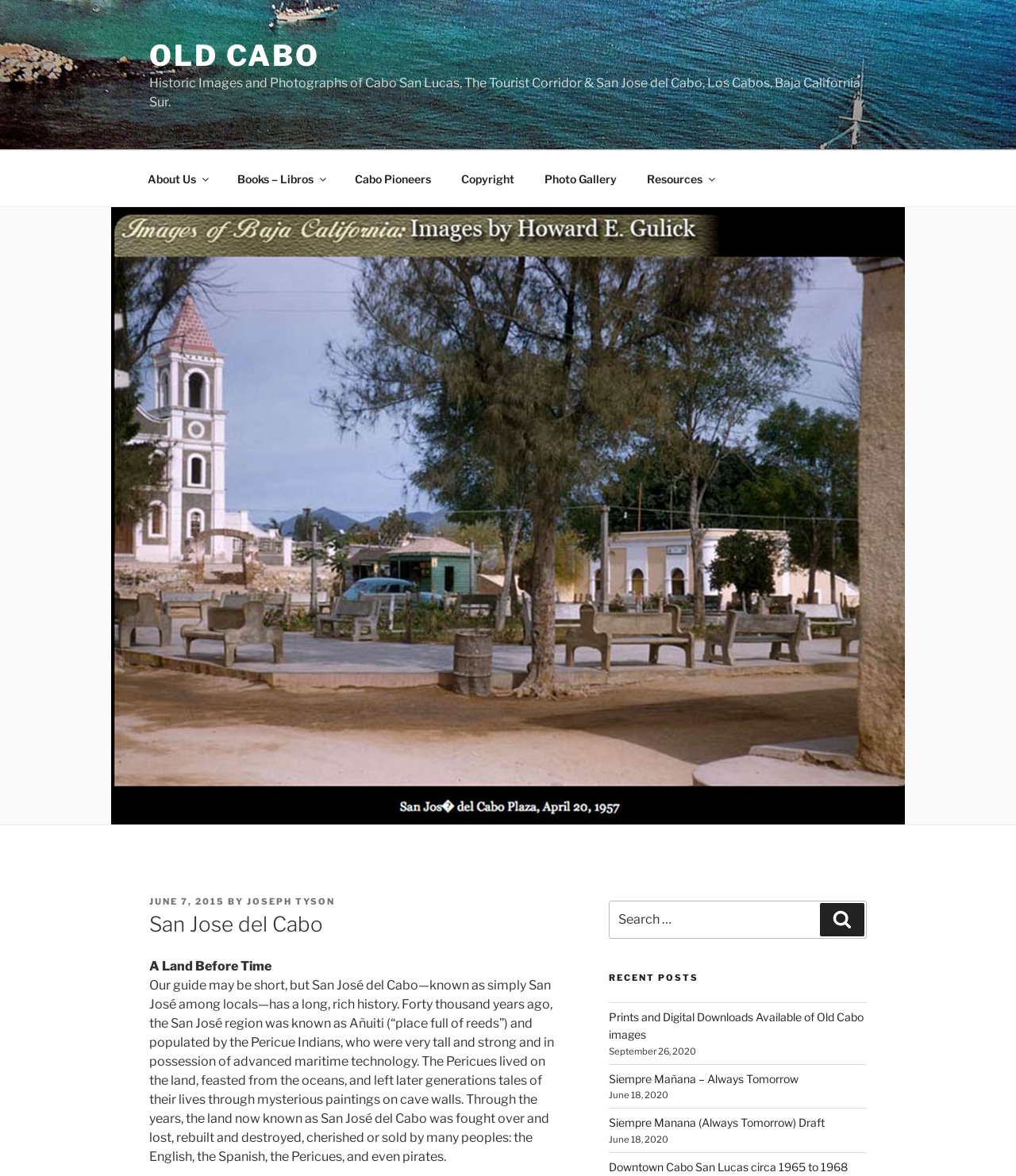Could you find the bounding box coordinates of the clickable area to complete this instruction: "View the 'Cabo Pioneers' page"?

[0.335, 0.135, 0.438, 0.168]